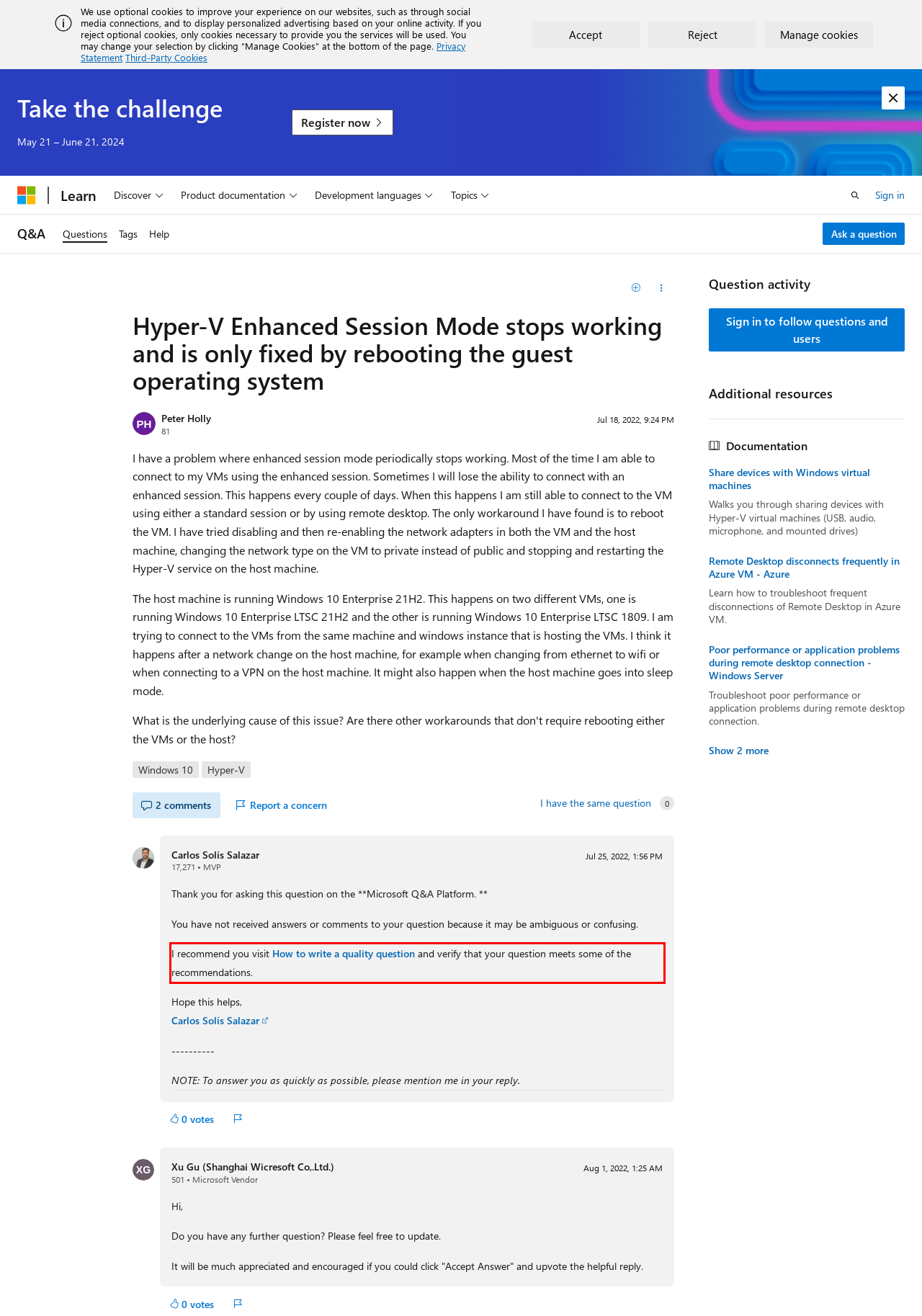Analyze the screenshot of the webpage and extract the text from the UI element that is inside the red bounding box.

I recommend you visit How to write a quality question and verify that your question meets some of the recommendations.